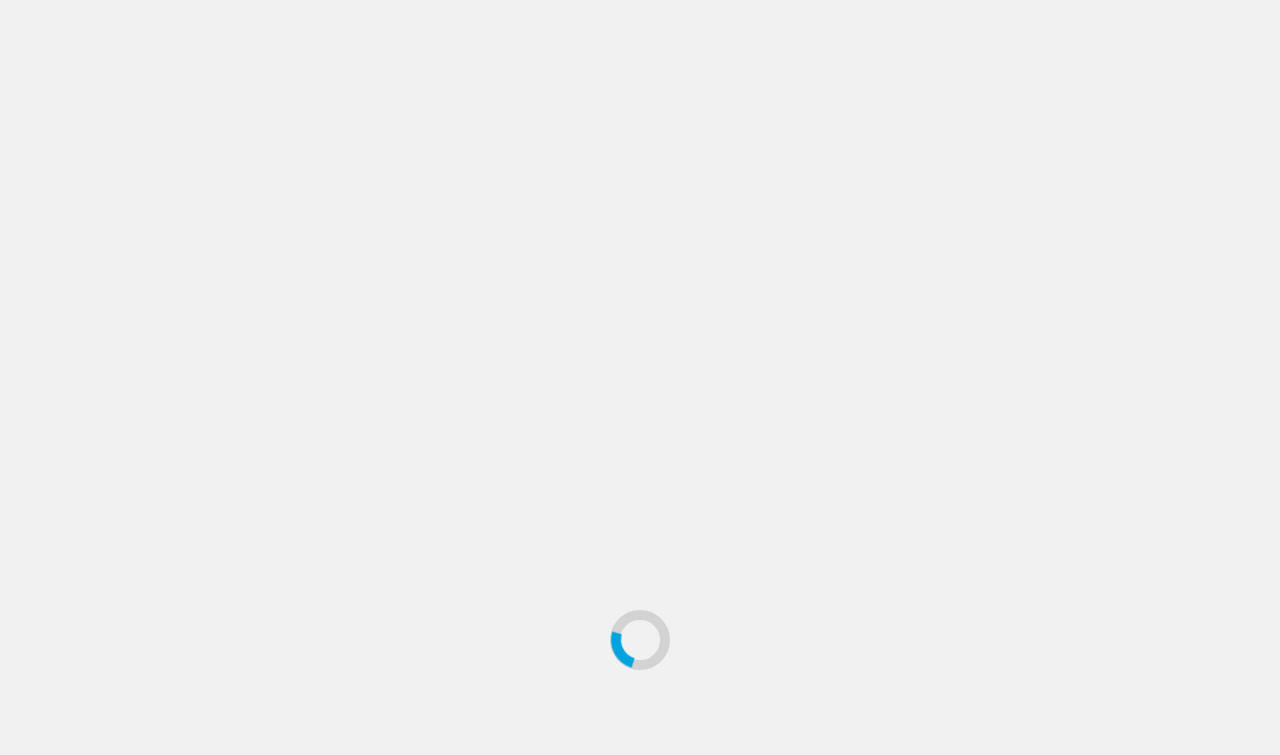What is the name of the author of the article?
Look at the image and respond with a single word or a short phrase.

Sumit Singh